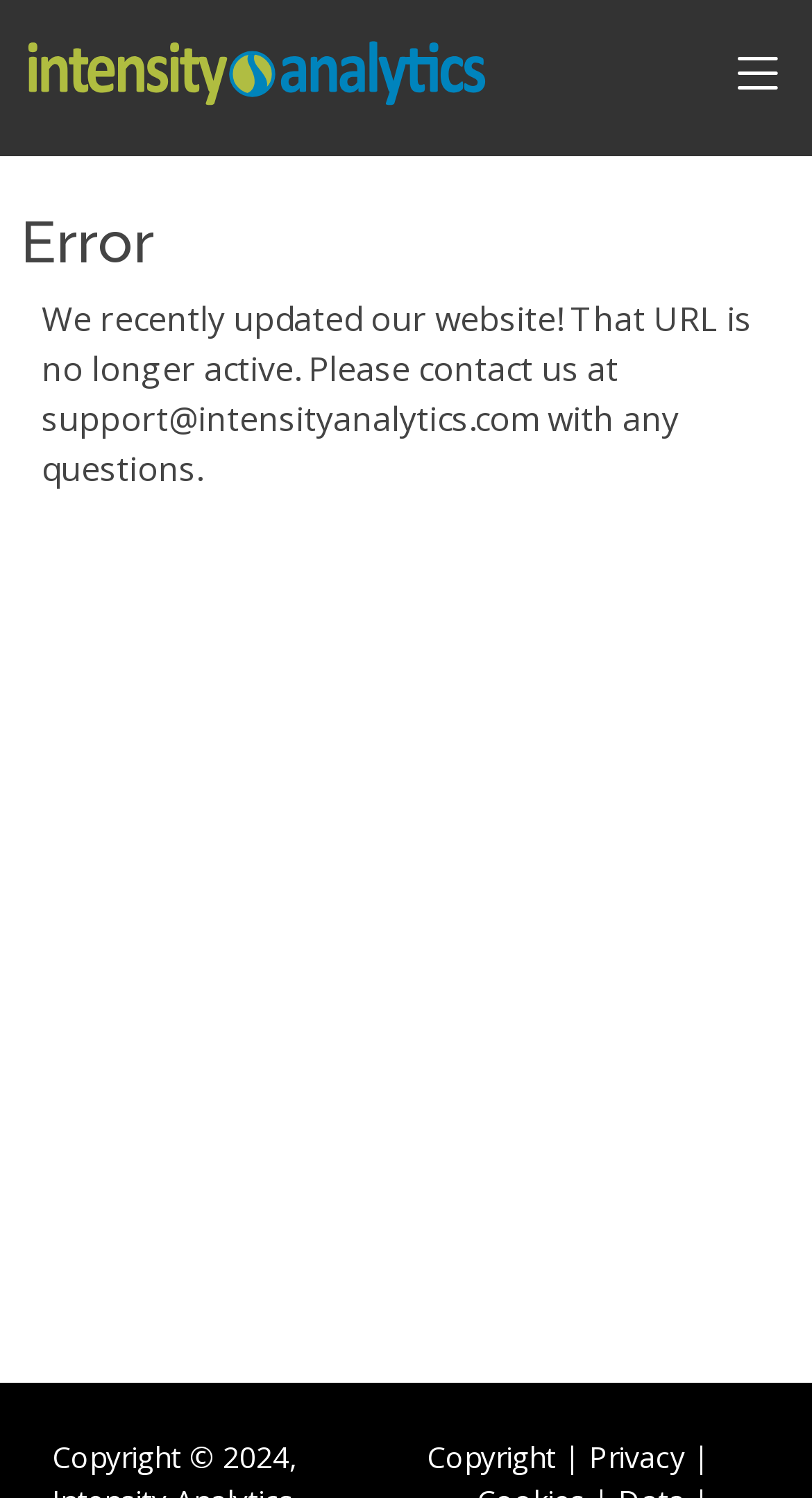Refer to the element description Privacy and identify the corresponding bounding box in the screenshot. Format the coordinates as (top-left x, top-left y, bottom-right x, bottom-right y) with values in the range of 0 to 1.

[0.726, 0.959, 0.844, 0.986]